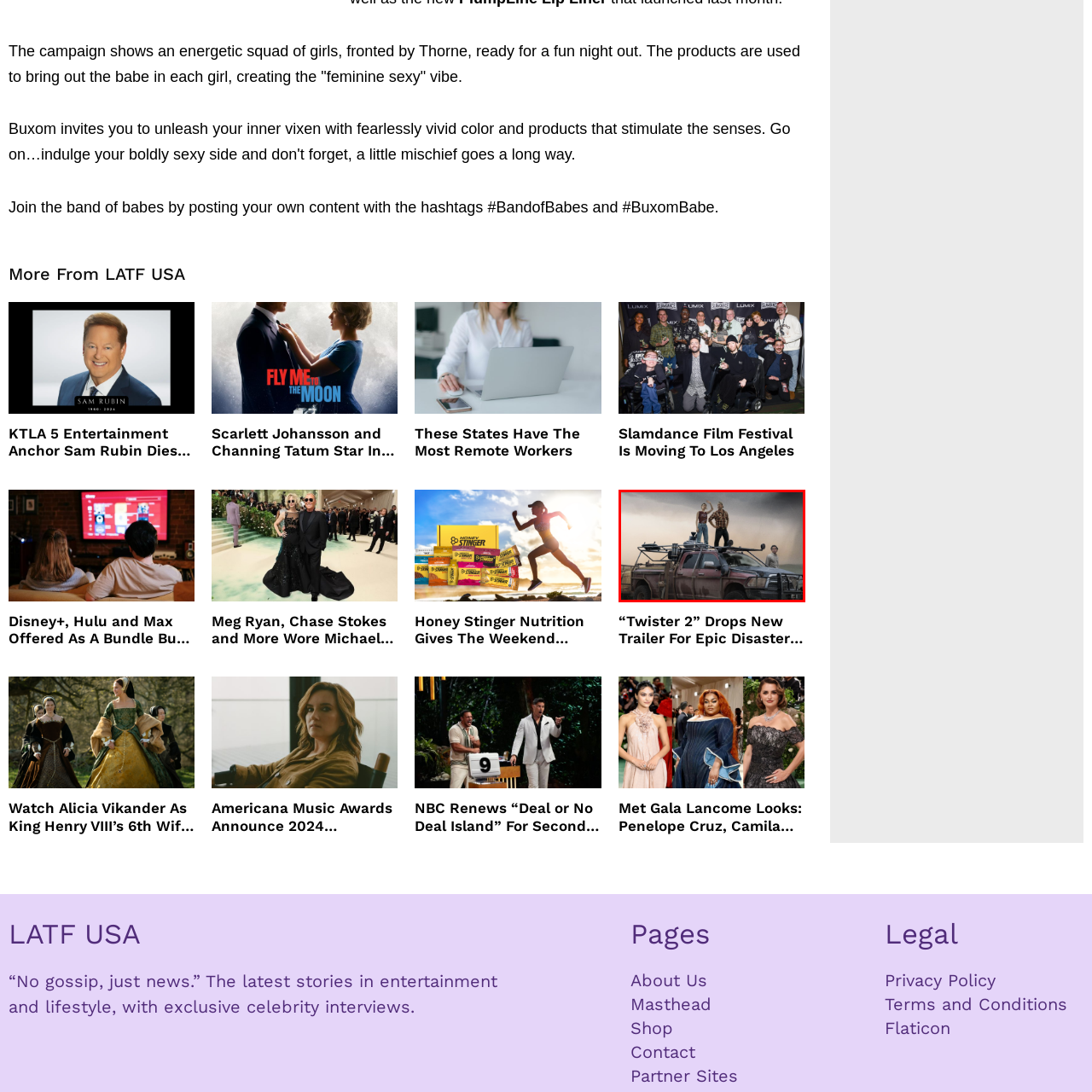Look at the image inside the red box and answer the question with a single word or phrase:
What is hinted at in the dramatic sky?

approaching storm